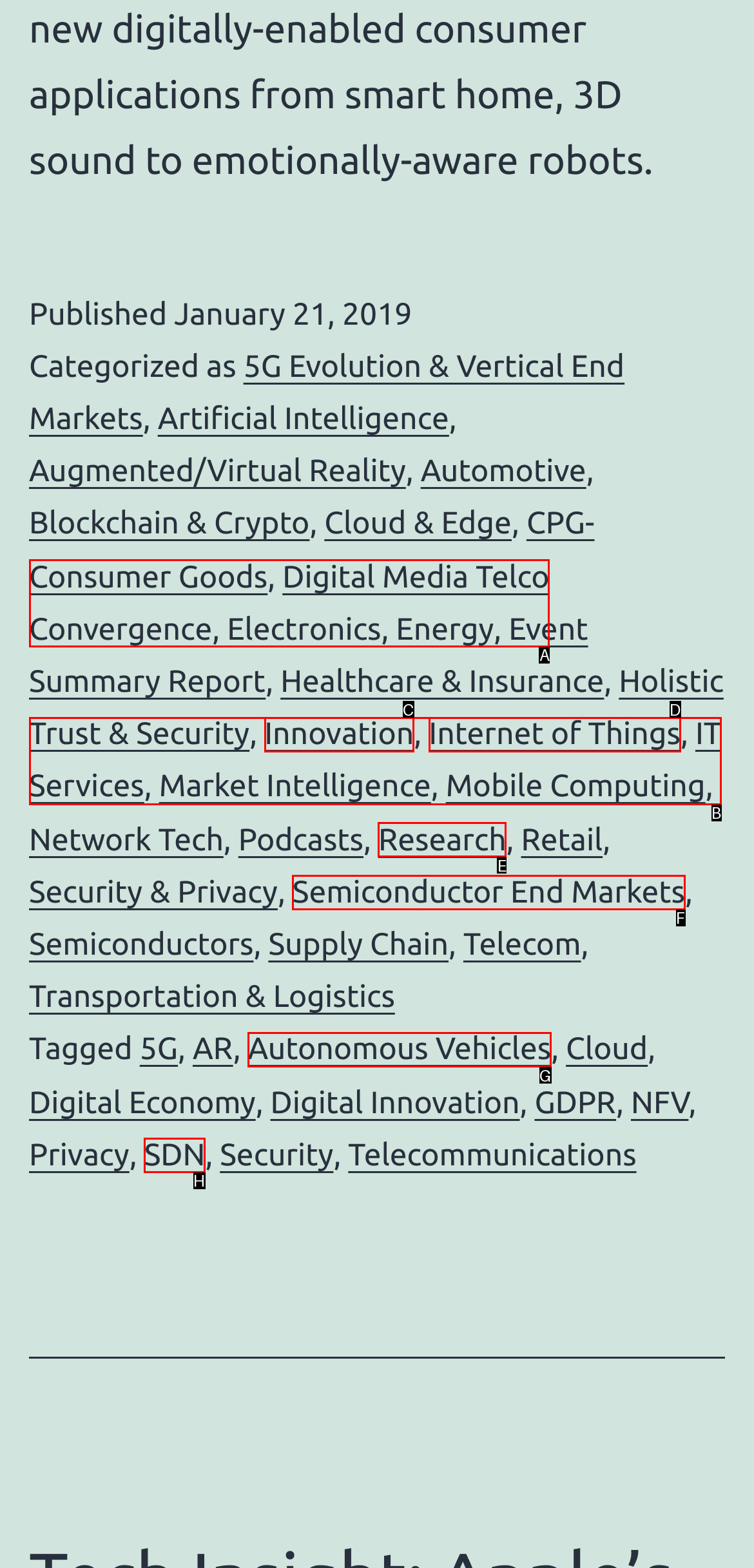Based on the element description: Digital Media Telco Convergence, choose the HTML element that matches best. Provide the letter of your selected option.

A